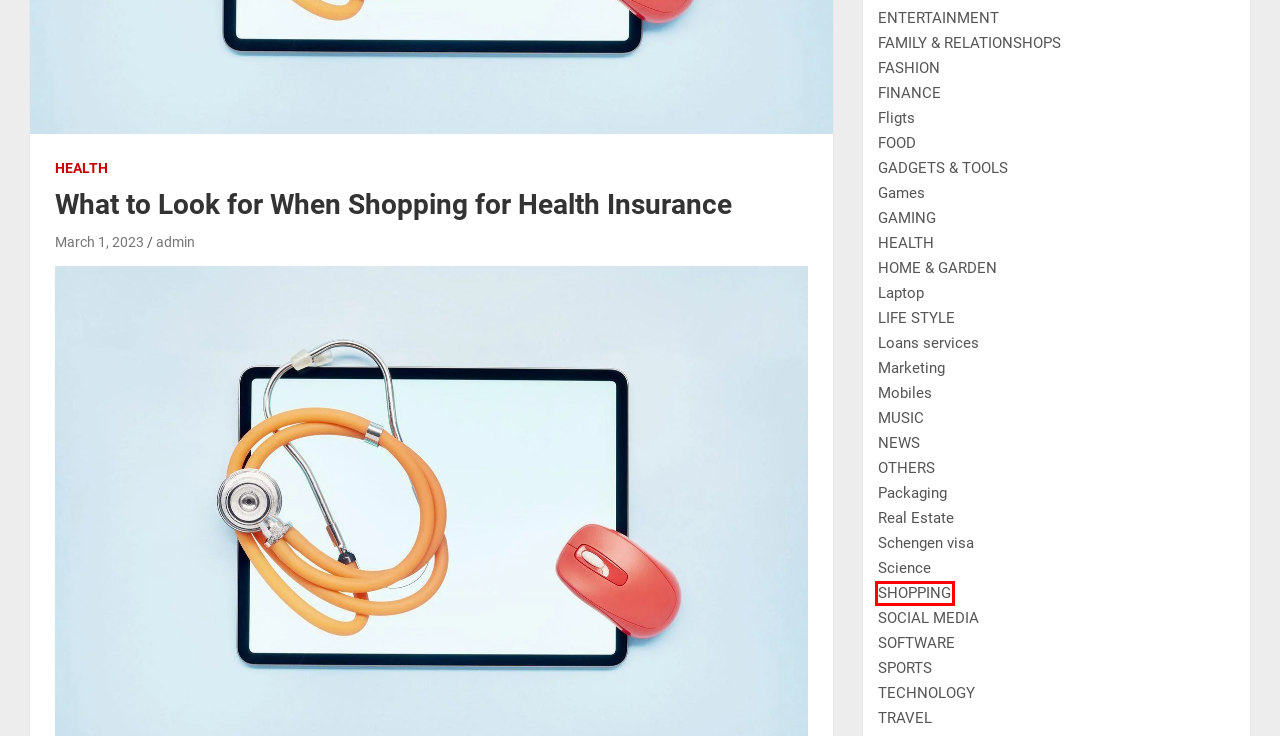You have a screenshot of a webpage, and a red bounding box highlights an element. Select the webpage description that best fits the new page after clicking the element within the bounding box. Options are:
A. Mobiles Archives -
B. Laptop Archives -
C. Real Estate Archives -
D. Games Archives -
E. TRAVEL Archives -
F. SHOPPING Archives -
G. admin, Author at
H. Fligts Archives -

F